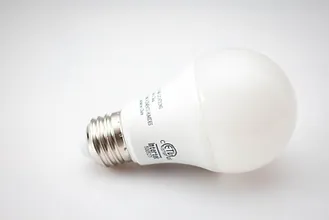What is the benefit of using energy-efficient solutions?
Refer to the image and provide a thorough answer to the question.

According to the caption, implementing energy-efficient solutions like LED lighting can significantly lower pollution and energy waste, contributing to healthier environments, which implies that the benefit of using such solutions is to reduce pollution and energy waste.